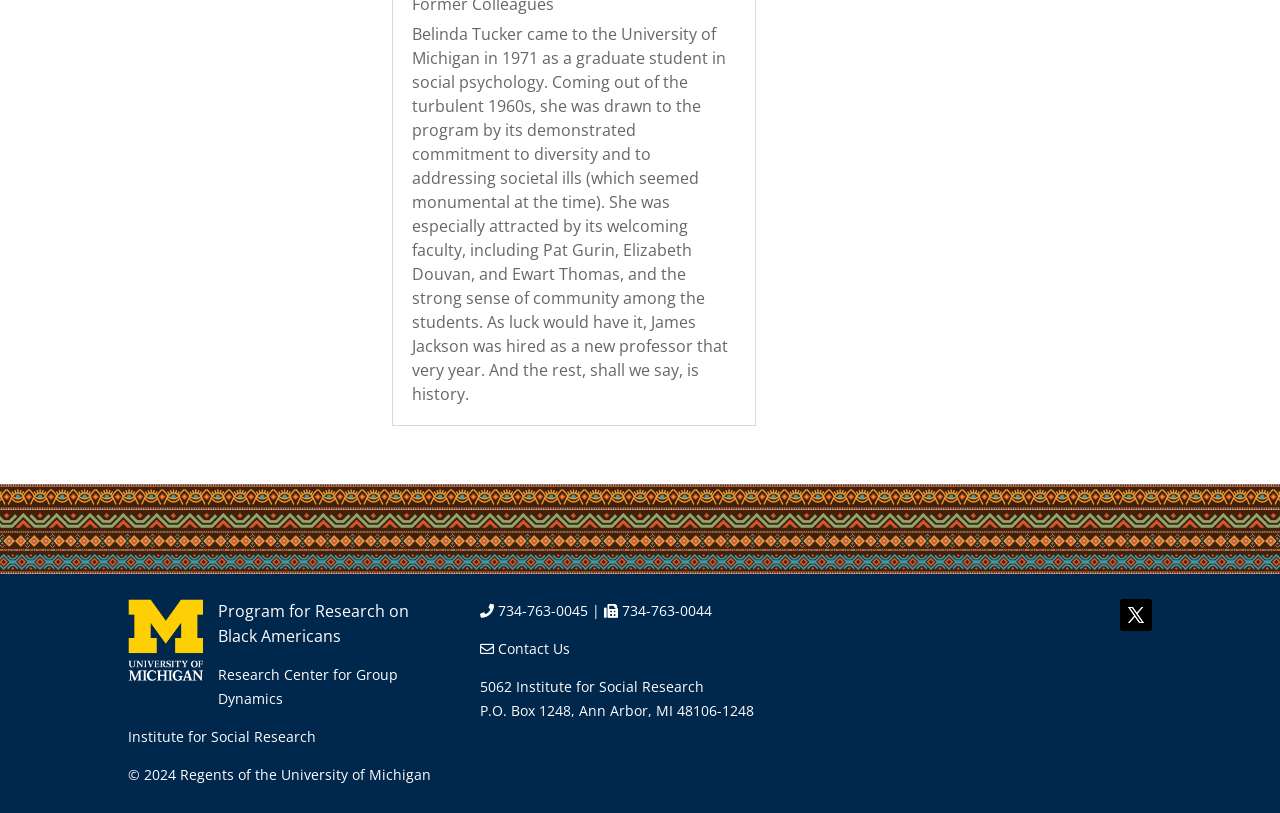Given the element description "Twitter", identify the bounding box of the corresponding UI element.

[0.875, 0.737, 0.9, 0.777]